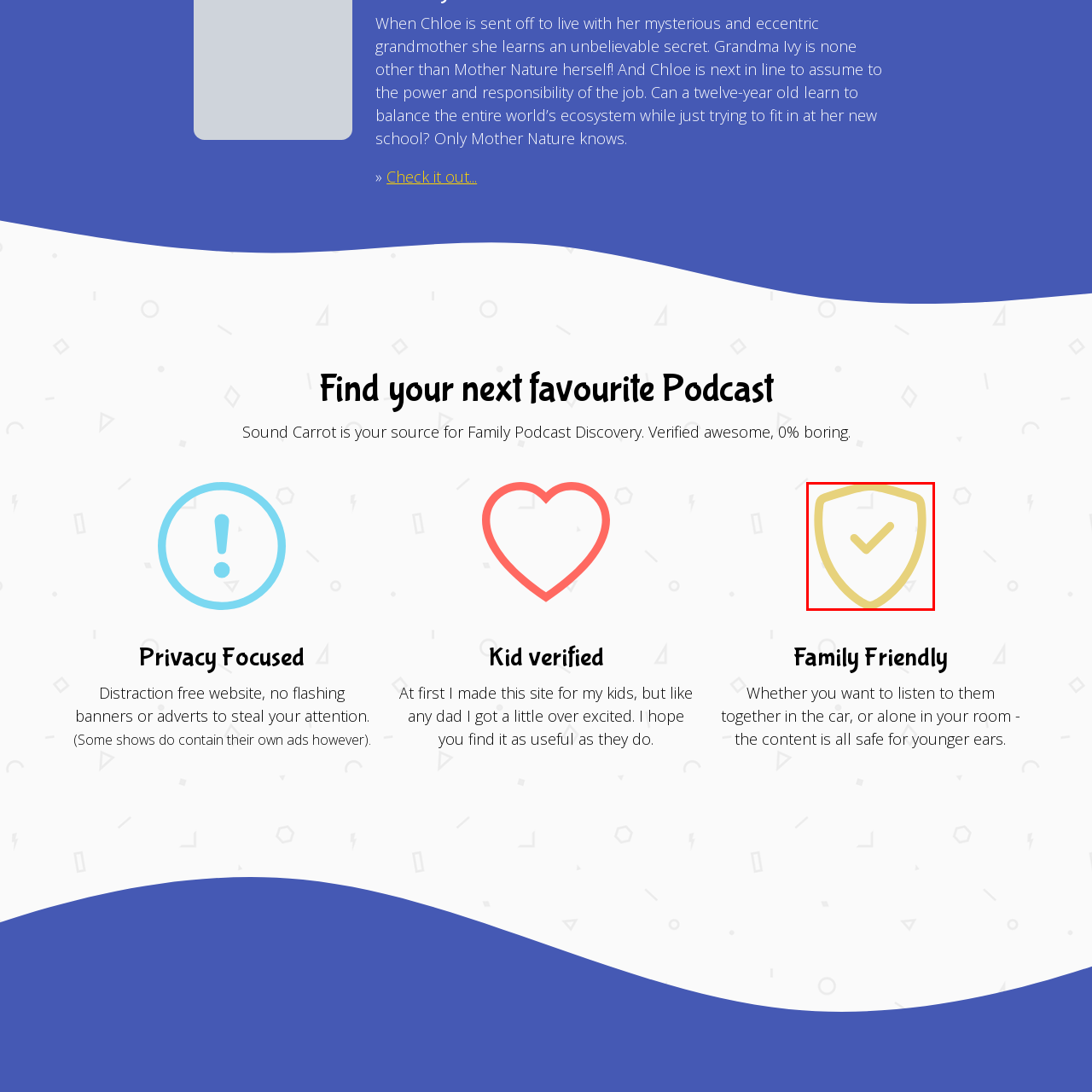What type of content is suitable for this platform?
Examine the portion of the image surrounded by the red bounding box and deliver a detailed answer to the question.

The context of the shield emblem aligns with the context of family-friendly content, suggesting that the information or services offered are suitable for children and have been vetted for quality and safety.